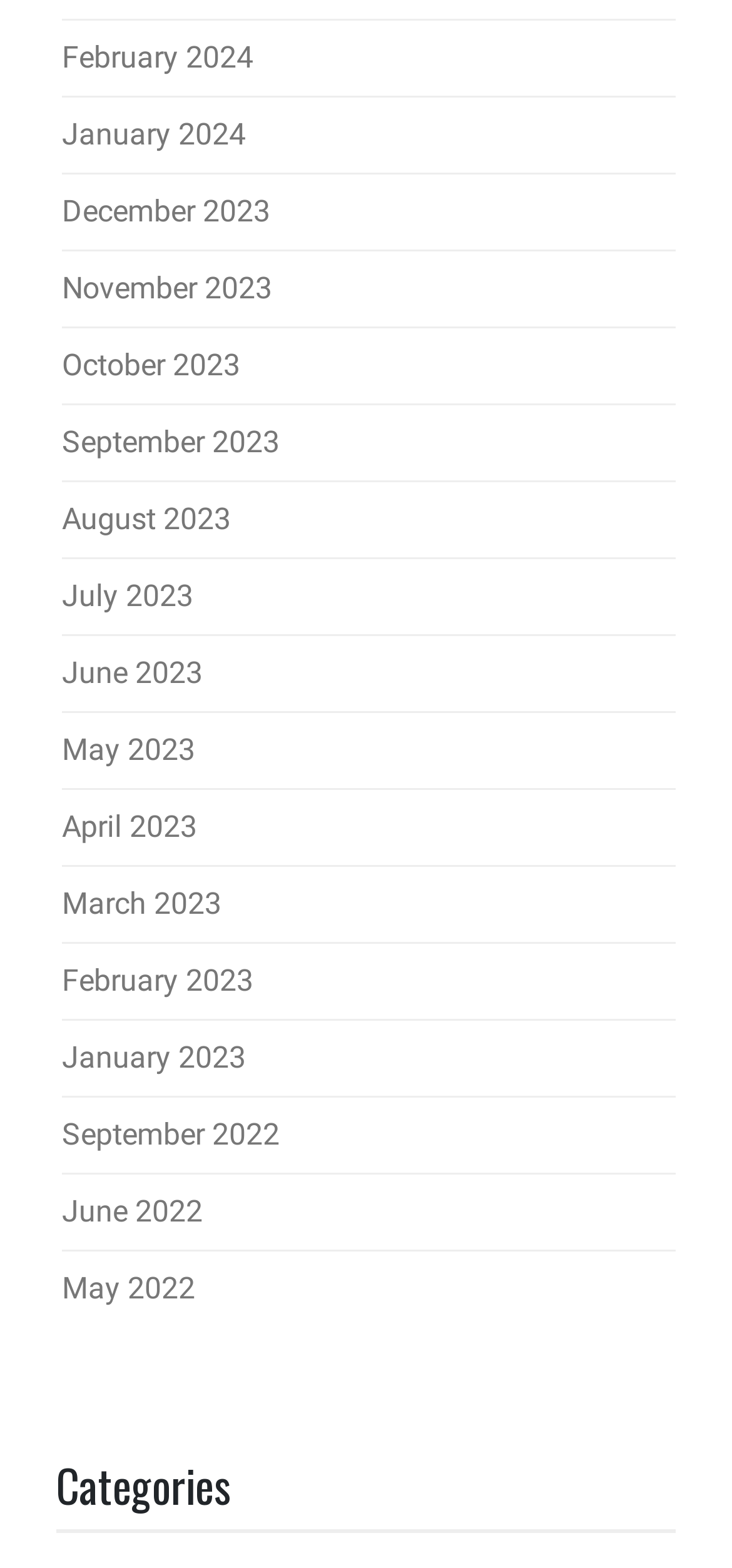Reply to the question with a single word or phrase:
What is the category section title?

Categories